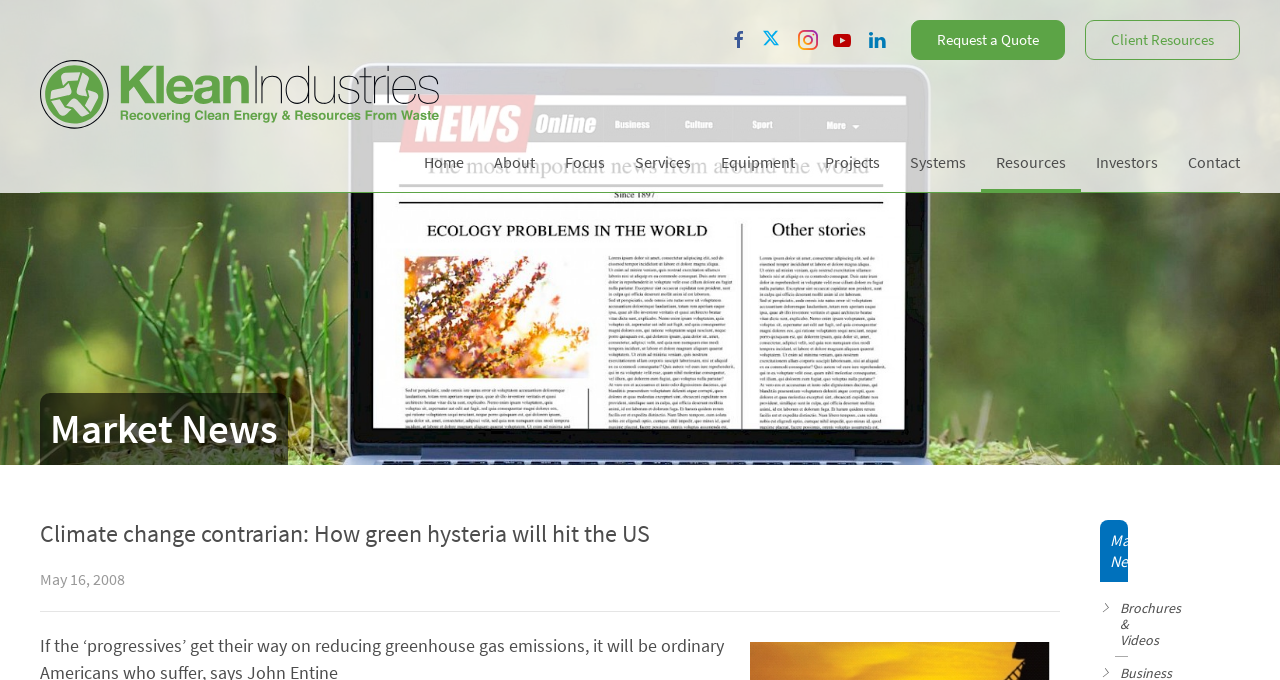What is the date mentioned on the webpage?
Using the information from the image, answer the question thoroughly.

I found a StaticText element with the text 'May 16, 2008', which is likely to be a date mentioned in an article or news item on the webpage.